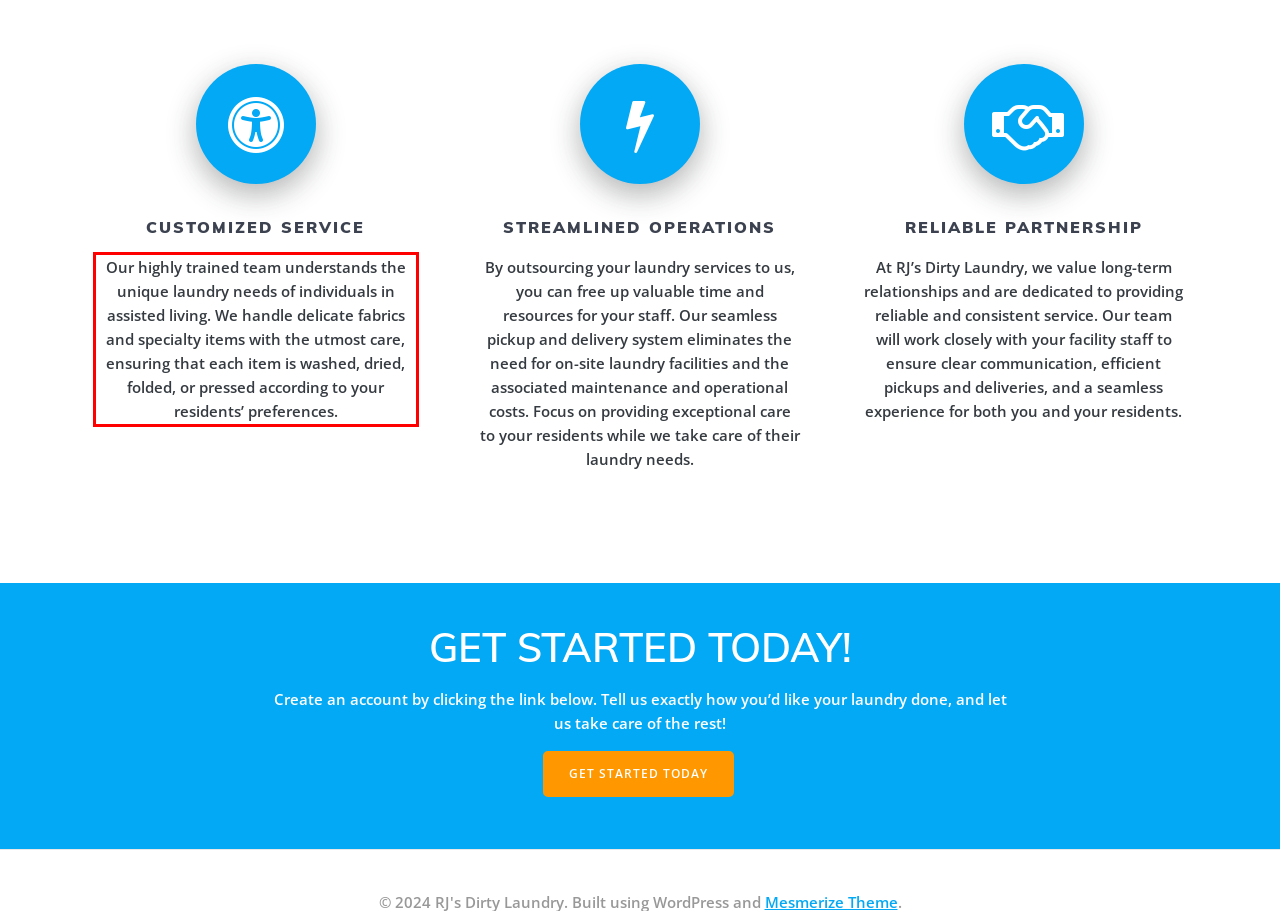You are given a screenshot showing a webpage with a red bounding box. Perform OCR to capture the text within the red bounding box.

Our highly trained team understands the unique laundry needs of individuals in assisted living. We handle delicate fabrics and specialty items with the utmost care, ensuring that each item is washed, dried, folded, or pressed according to your residents’ preferences.